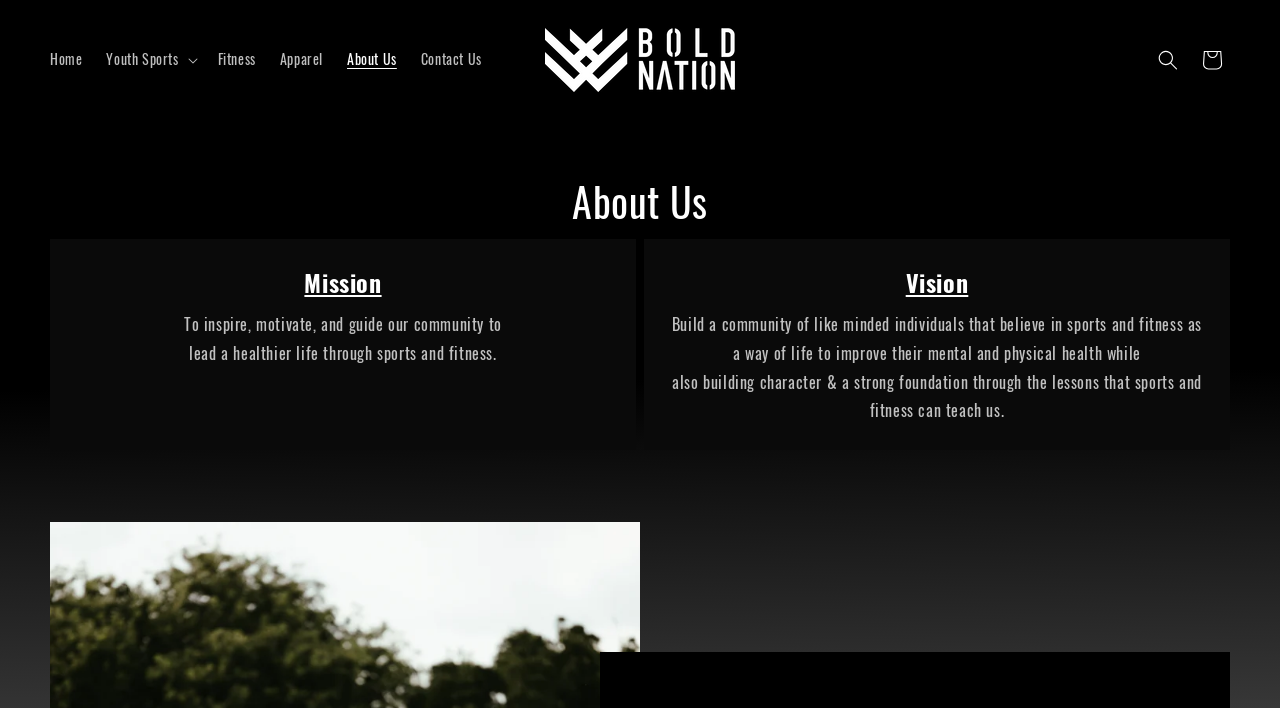What is the name of the organization? Please answer the question using a single word or phrase based on the image.

Bold Nation